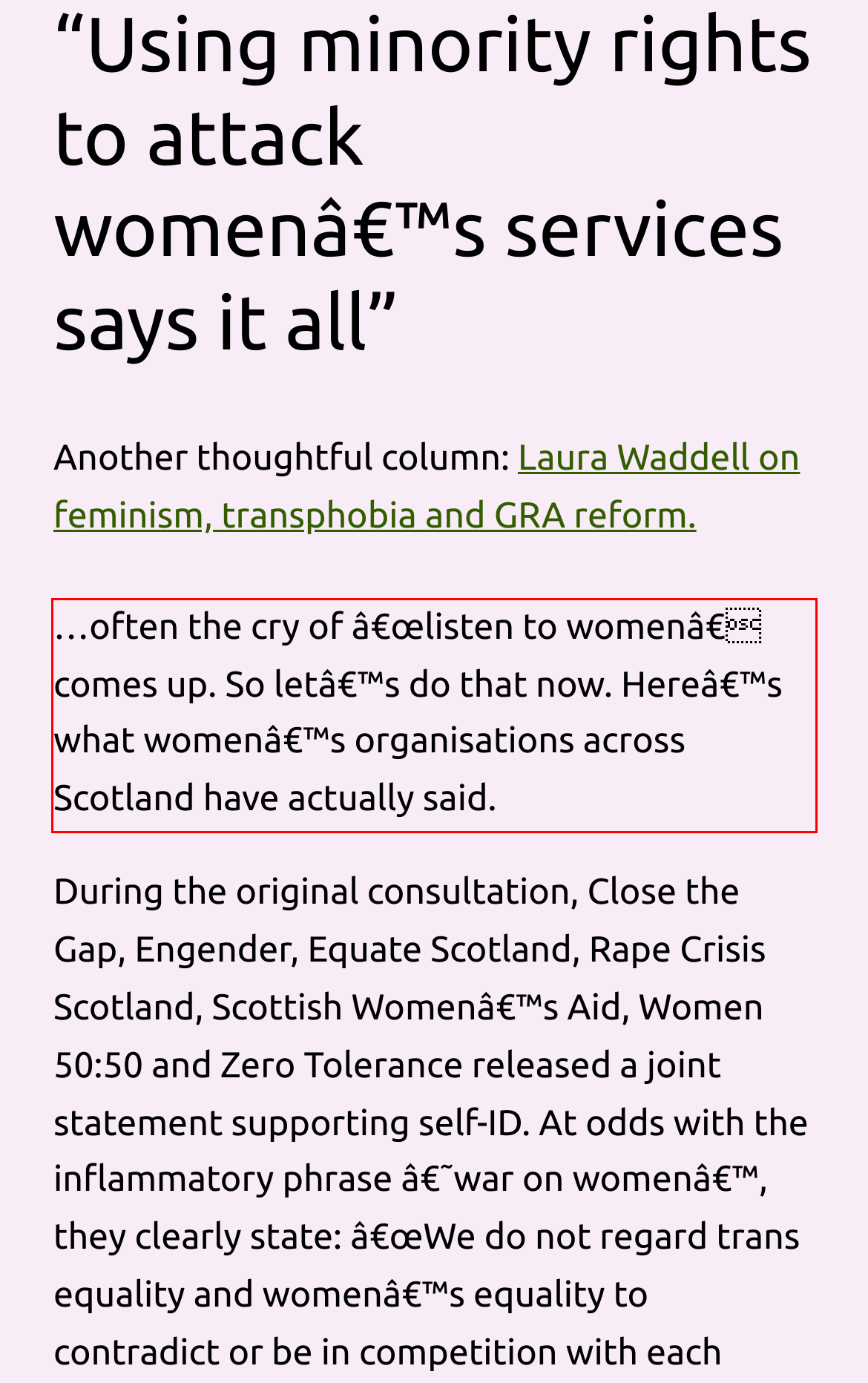Using the provided screenshot of a webpage, recognize and generate the text found within the red rectangle bounding box.

…often the cry of â€œlisten to womenâ€ comes up. So letâ€™s do that now. Hereâ€™s what womenâ€™s organisations across Scotland have actually said.